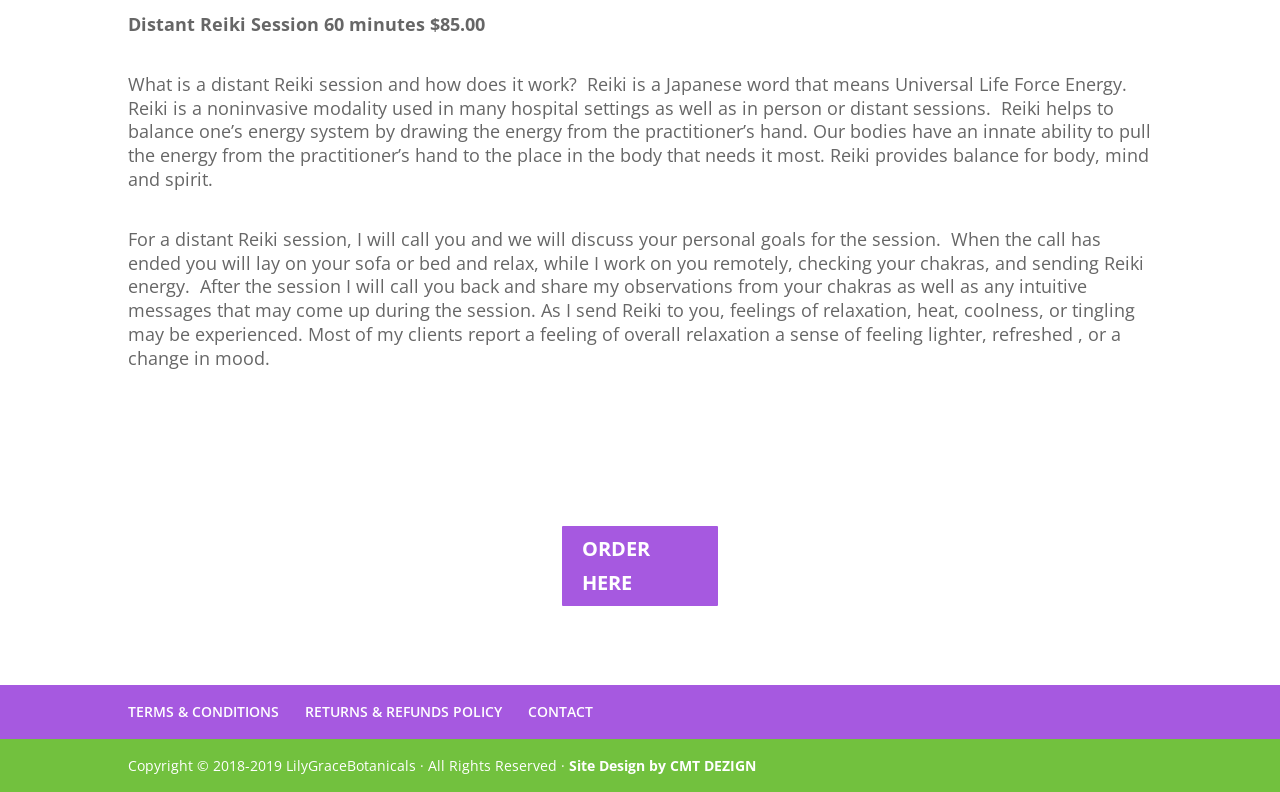Locate the bounding box of the UI element described by: "Mix" in the given webpage screenshot.

None